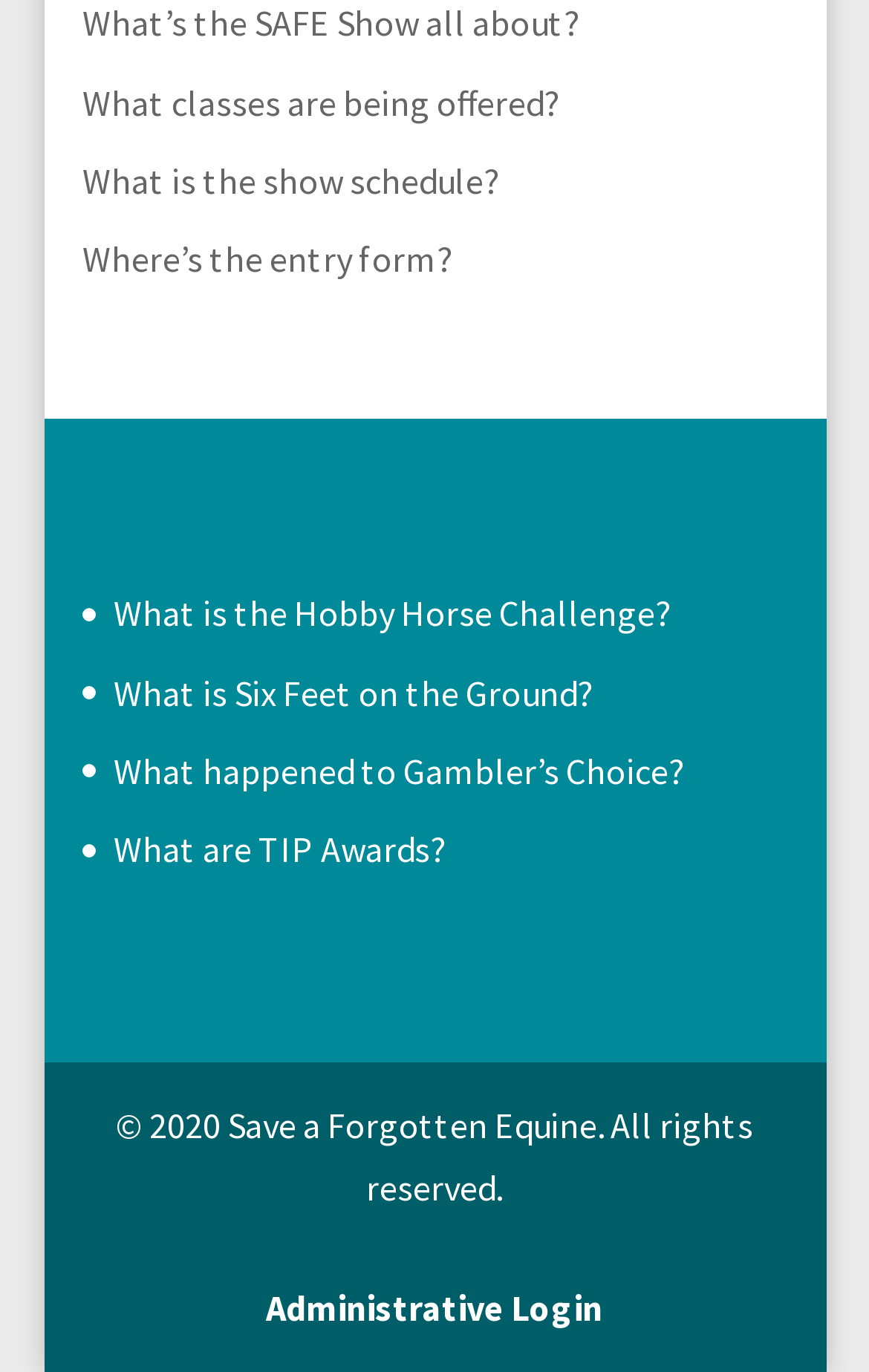Please predict the bounding box coordinates of the element's region where a click is necessary to complete the following instruction: "Find the entry form". The coordinates should be represented by four float numbers between 0 and 1, i.e., [left, top, right, bottom].

[0.095, 0.172, 0.521, 0.205]